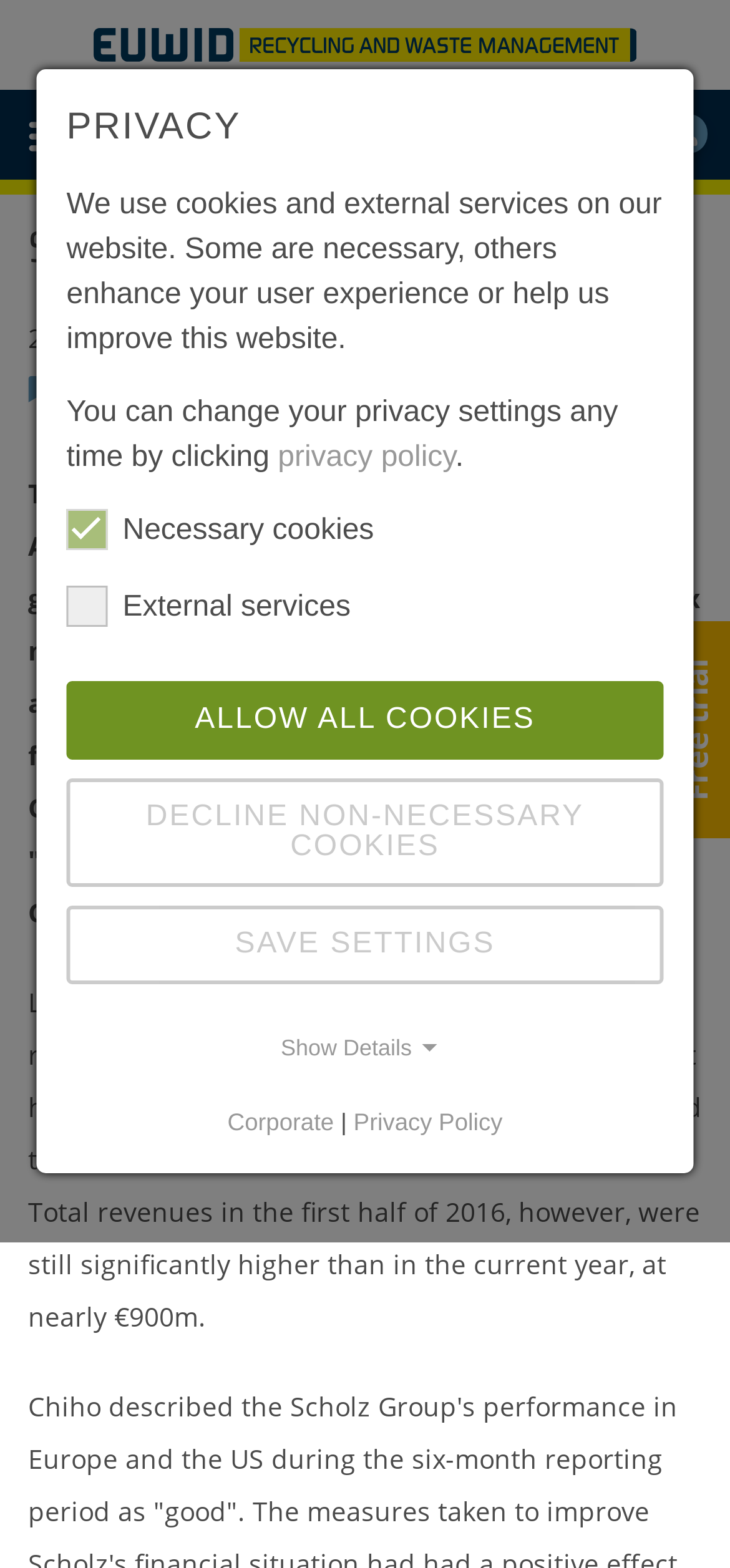Please provide the main heading of the webpage content.

Scholz "back on the right track"